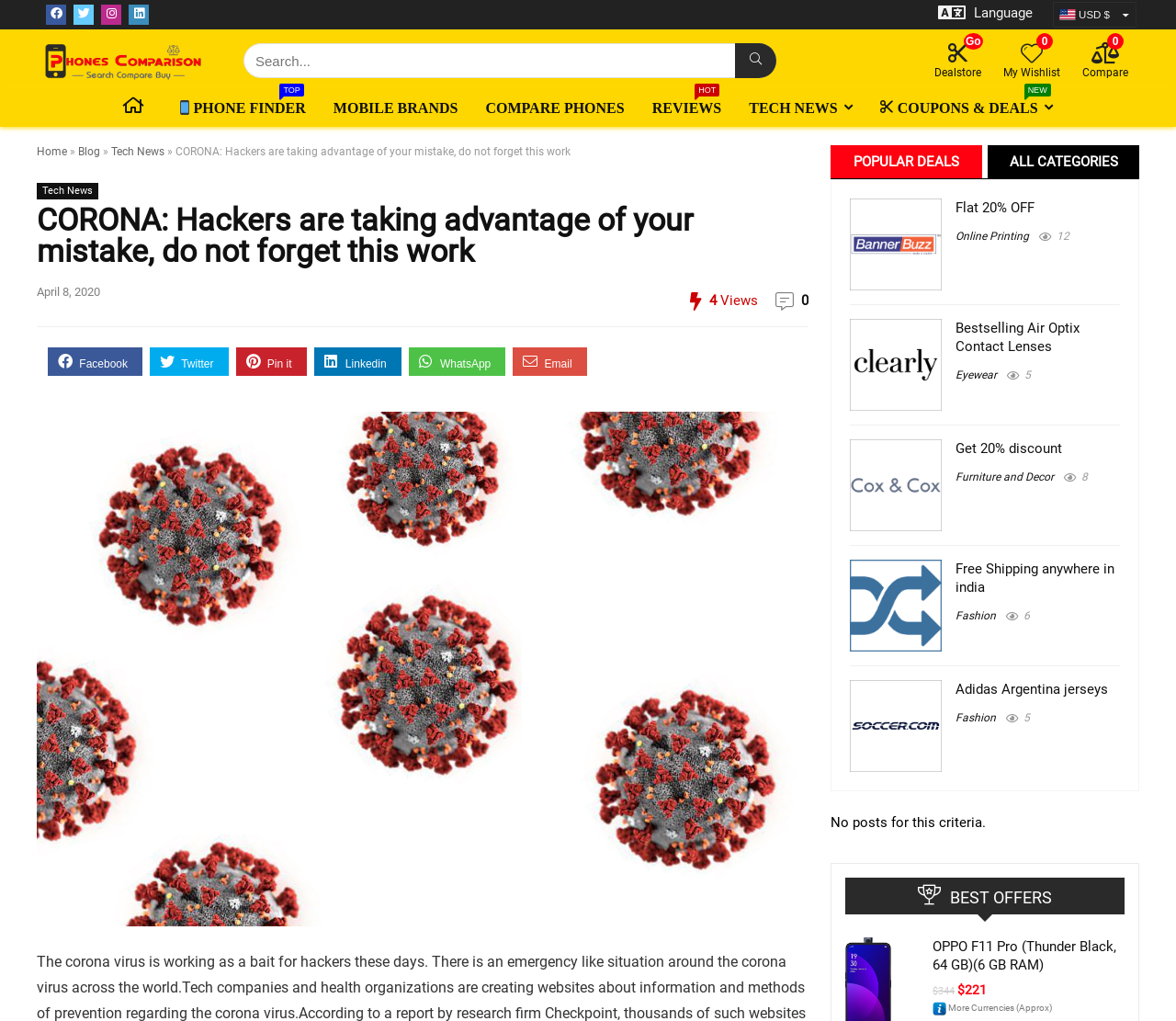Give a detailed explanation of the elements present on the webpage.

This webpage appears to be a blog or news article page from a phone comparison website. At the top, there are several social media links and a search bar with a button. Below the search bar, there is a navigation menu with links to different sections of the website, including "TOP PHONE FINDER", "MOBILE BRANDS", "COMPARE PHONES", "HOT REVIEWS", "TECH NEWS", and "COUPONS & DEALS".

The main content of the page is an article titled "CORONA: Hackers are taking advantage of your mistake, do not forget this work". The article has a heading, a date "April 8, 2020", and a view count. Below the article, there are social media sharing links and a section with popular deals and categories.

On the right side of the page, there are several promotional banners with images and headings, including "Flat 20% OFF", "Bestselling Air Optix Contact Lenses", "Get 20% discount", and "Free Shipping anywhere in india". Each banner has a link to a related product or offer.

At the bottom of the page, there are more links to different categories, including "Eyewear", "Furniture and Decor", and "Fashion".